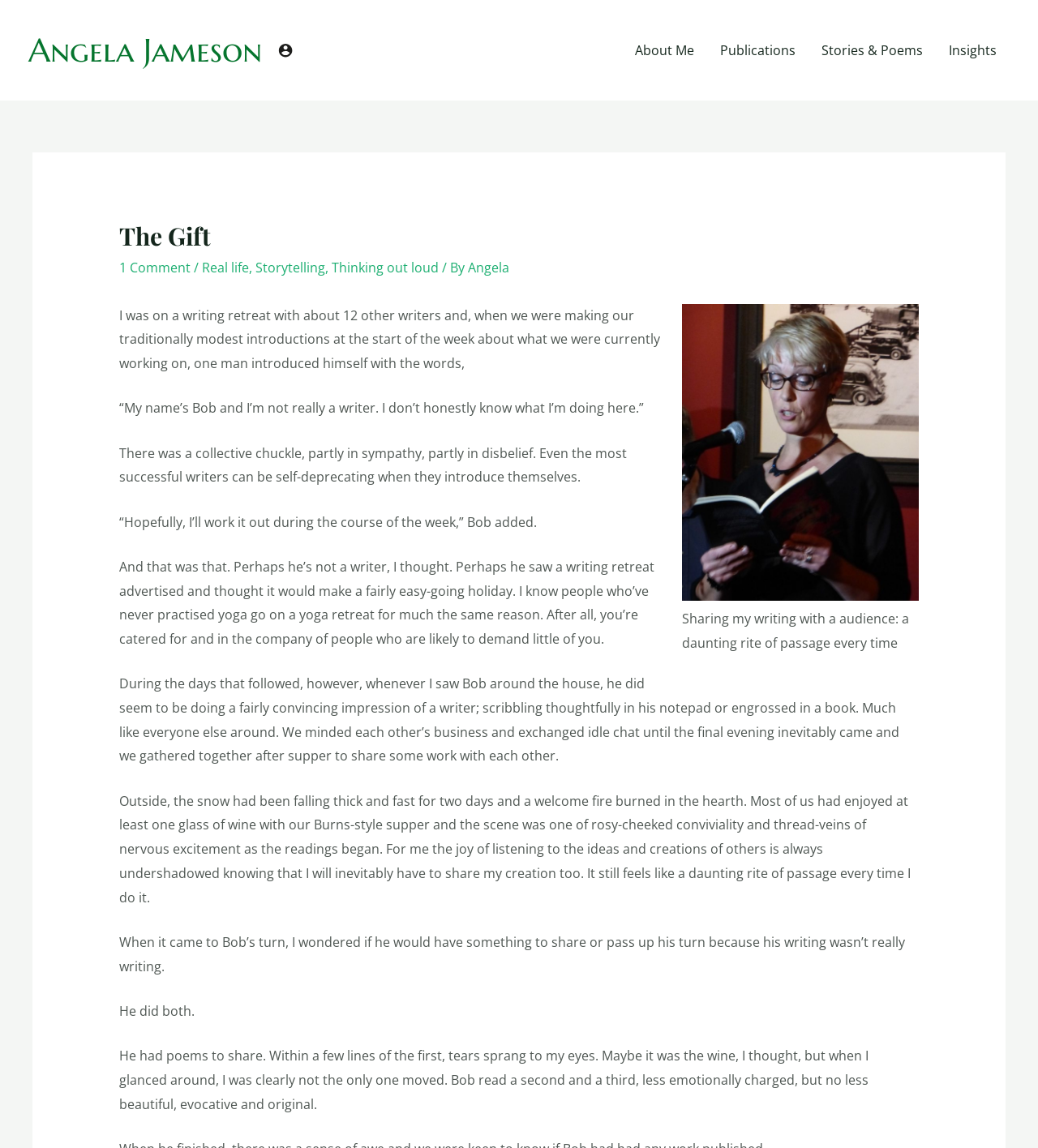What is the author's name?
Give a single word or phrase as your answer by examining the image.

Angela